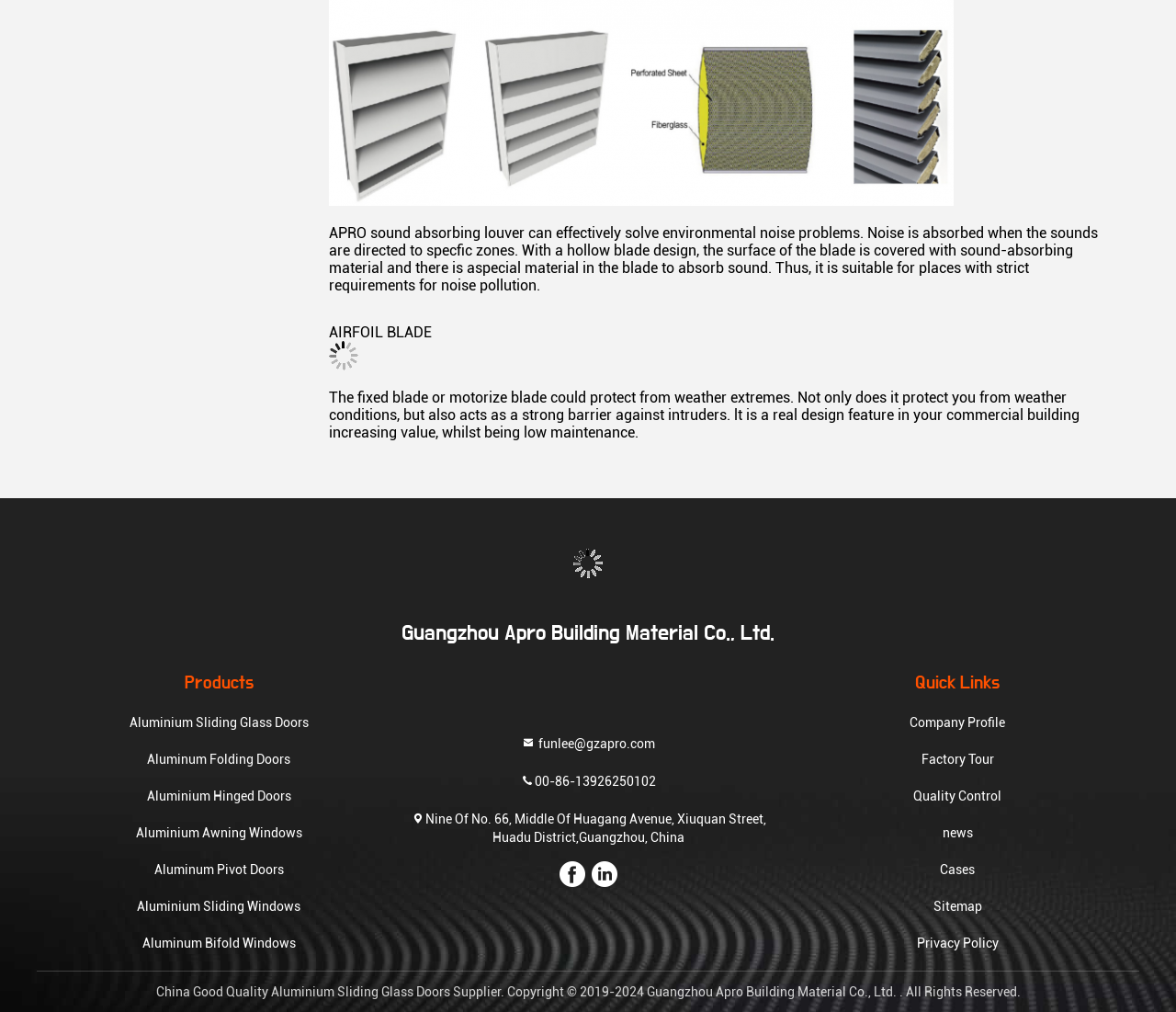Answer the question in one word or a short phrase:
What is the contact email of the company?

funlee@gzapro.com